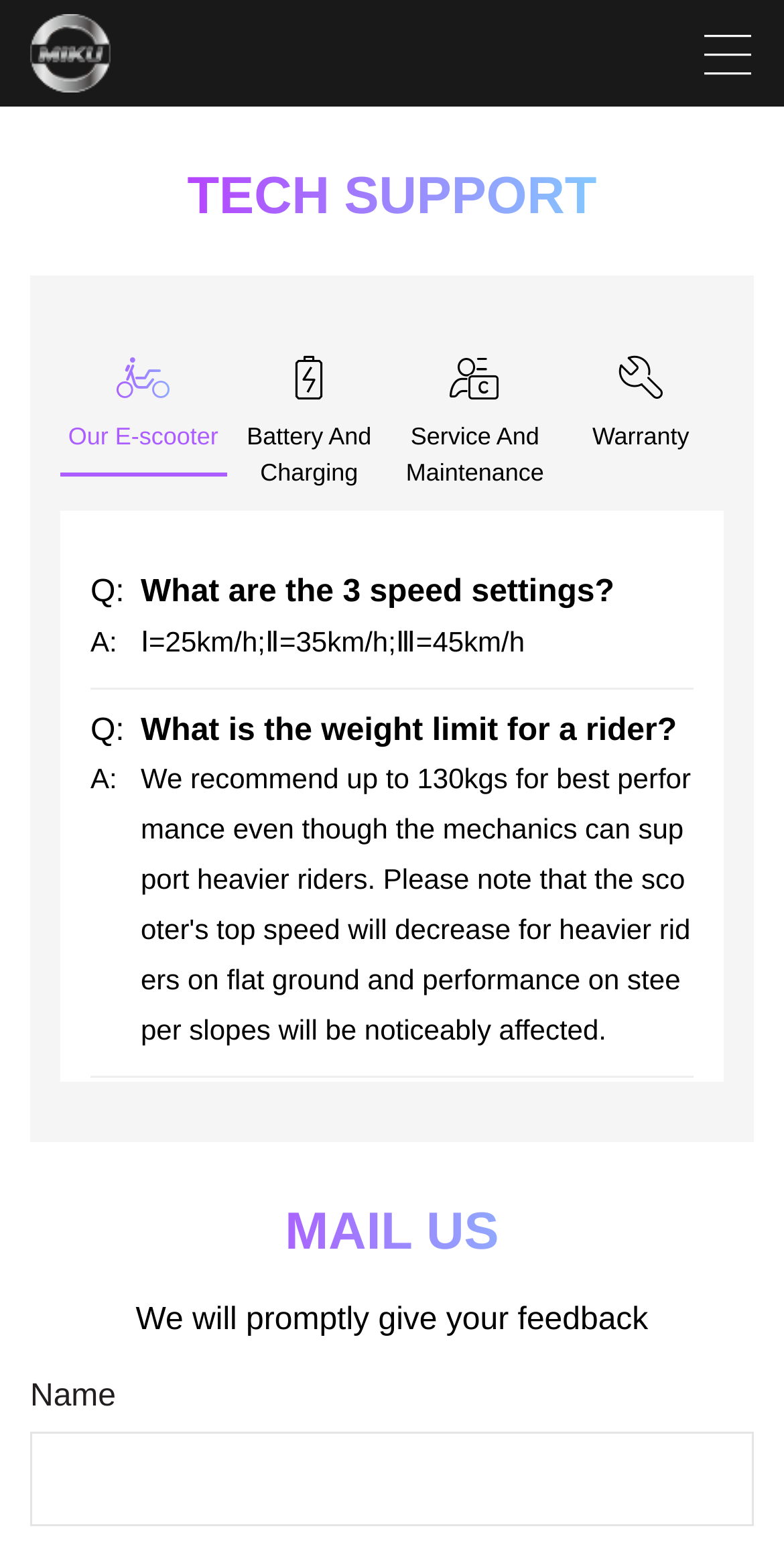Give a detailed account of the webpage.

This webpage is about the tech support for Miku, an e-scooter brand. At the top left corner, there is a link and an image, likely a logo. Below it, there is a heading "TECH SUPPORT" that spans almost the entire width of the page.

The main content is divided into four sections, each with a heading: "Our E-scooter", "Battery And Charging", "Service And Maintenance", and "Warranty". These headings are arranged horizontally, taking up about half of the page's width.

Below these headings, there are four description lists, each containing a question and answer pair. The questions are labeled with "Q:" and the answers are labeled with "A:". The first question asks about the three speed settings, and the answer explains that they are 25km/h, 35km/h, and 45km/h. The second question asks about the weight limit for a rider, but the answer is not provided. The third question asks if Miku can handle steep hills, and the answer is that it can handle slopes up to 23% (about 13 degrees). The fourth question is not provided, but the answer explains that the battery is removable and can be taken home to charge.

At the bottom of the page, there is a heading "MAIL US" and a paragraph of text that says "We will promptly give your feedback". Below this, there is a form with a field labeled "Name" and a text box where users can input their feedback.